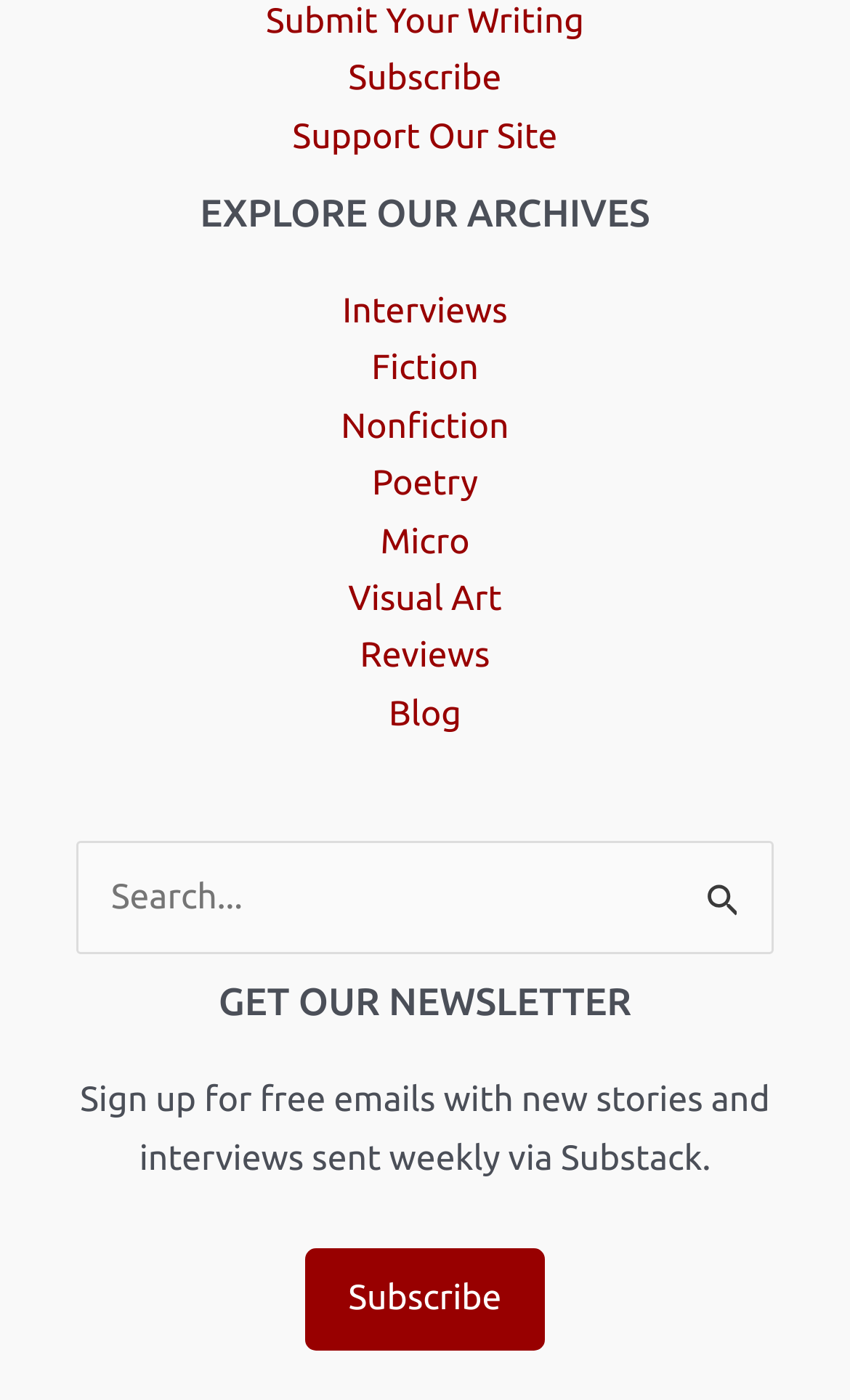How many categories are available in the 'Explore Our Archives' section?
Analyze the screenshot and provide a detailed answer to the question.

The 'Explore Our Archives' section contains links to different categories, including 'Interviews', 'Fiction', 'Nonfiction', 'Poetry', 'Micro', 'Visual Art', and 'Reviews'. There are 7 categories in total.